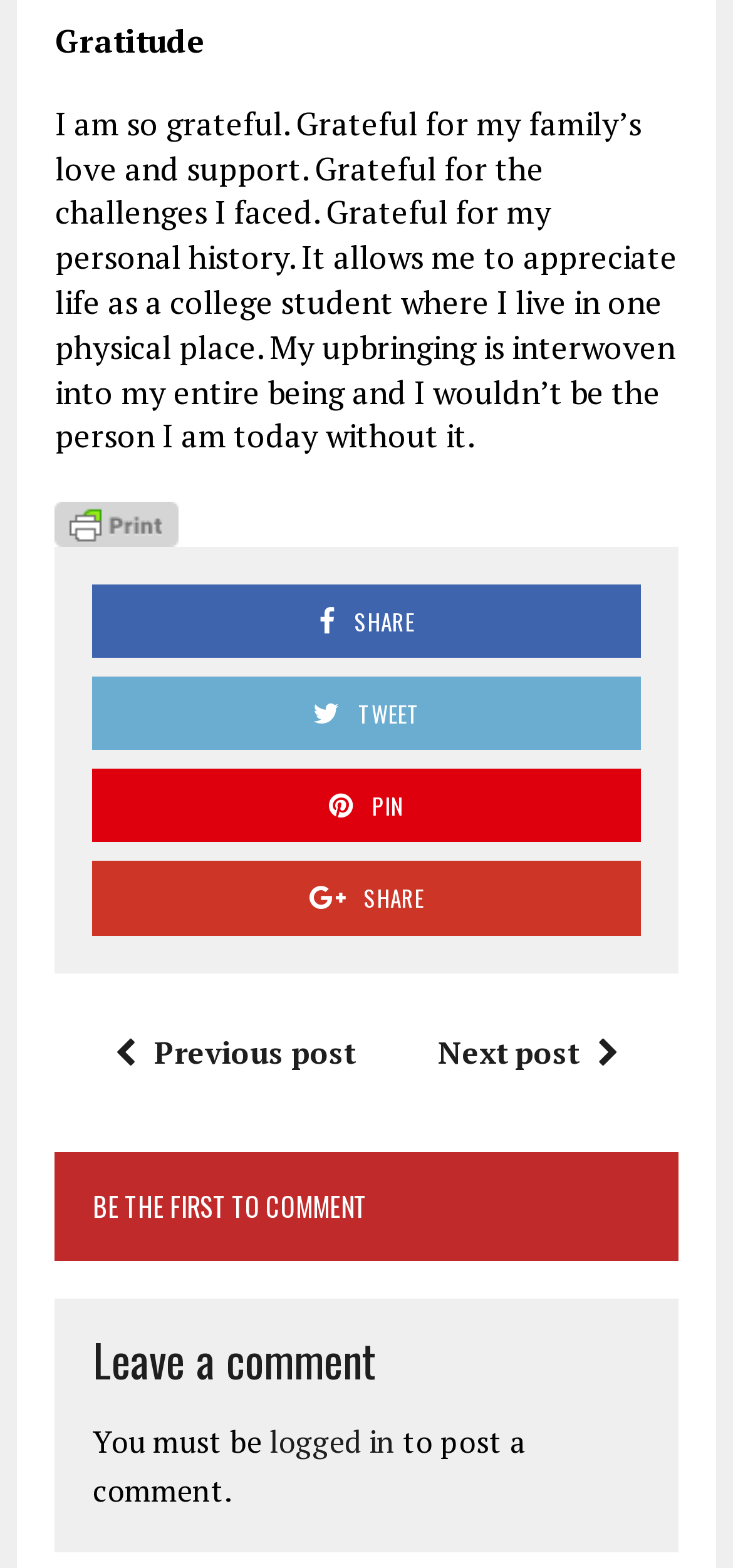Please answer the following question using a single word or phrase: 
What is the author's attitude towards their personal history?

Grateful